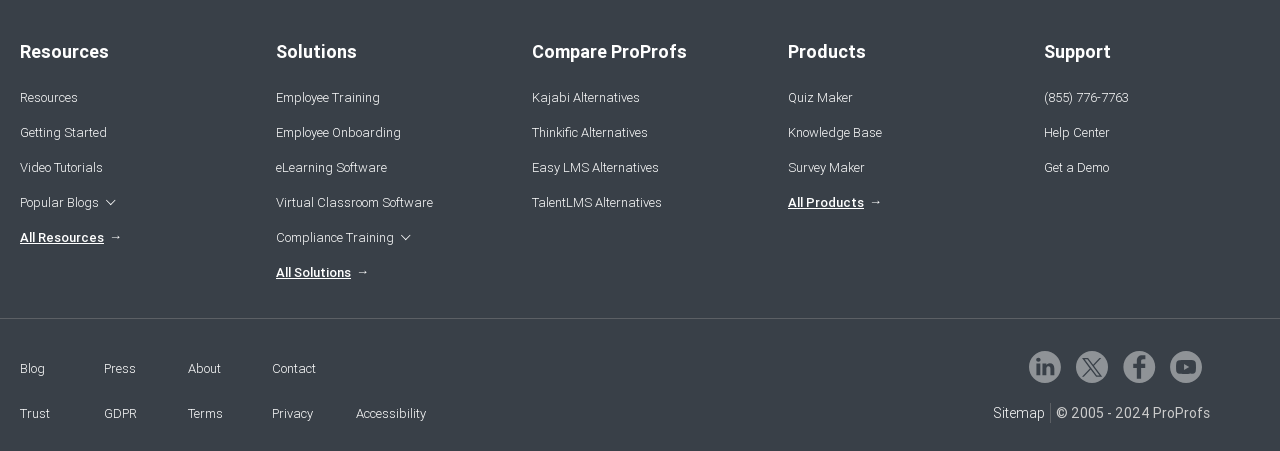Specify the bounding box coordinates of the area that needs to be clicked to achieve the following instruction: "Follow us on LinkedIn".

[0.804, 0.778, 0.827, 0.845]